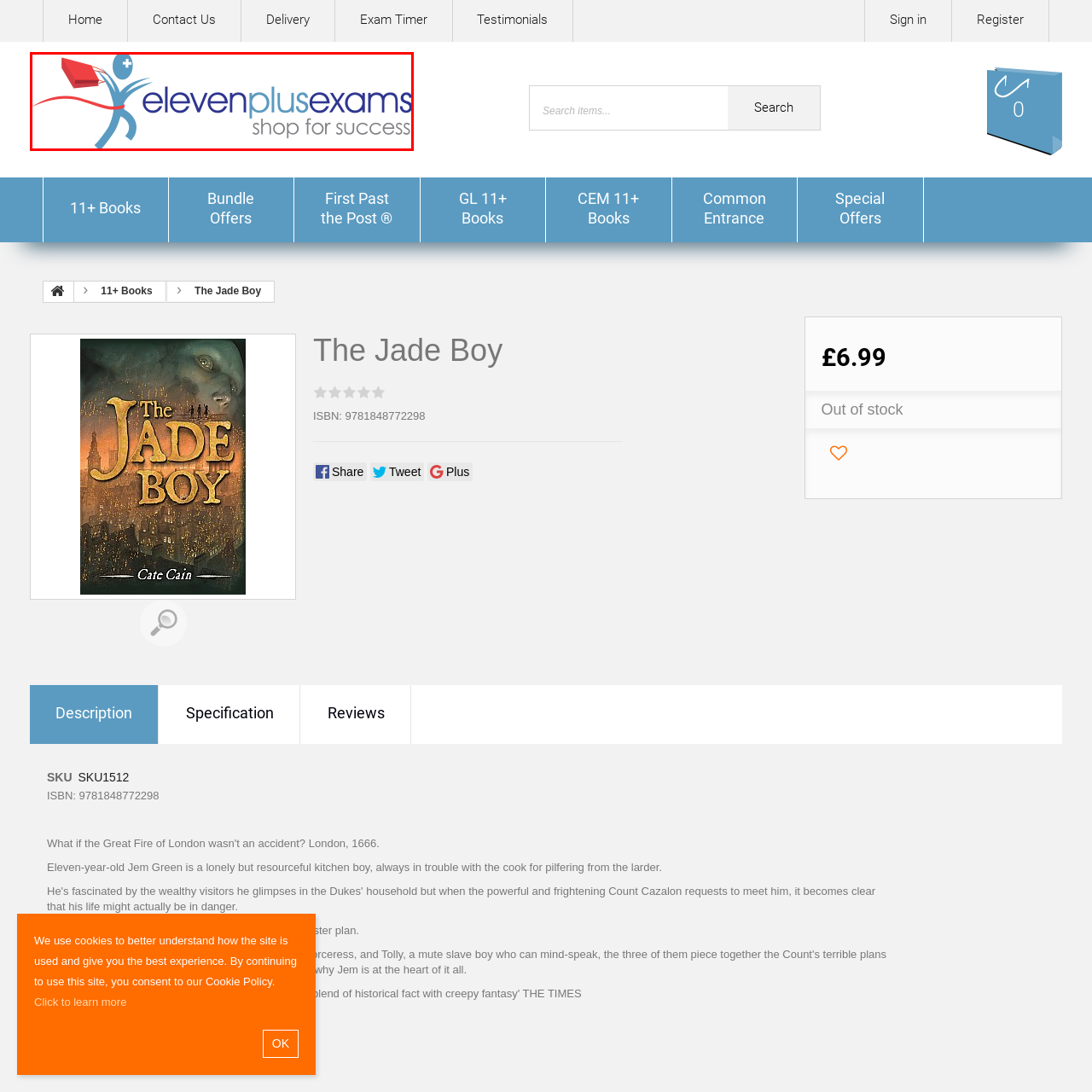Direct your attention to the image encased in a red frame, What is the tagline of the Eleven Plus Exams platform? Please answer in one word or a brief phrase.

Shop for success